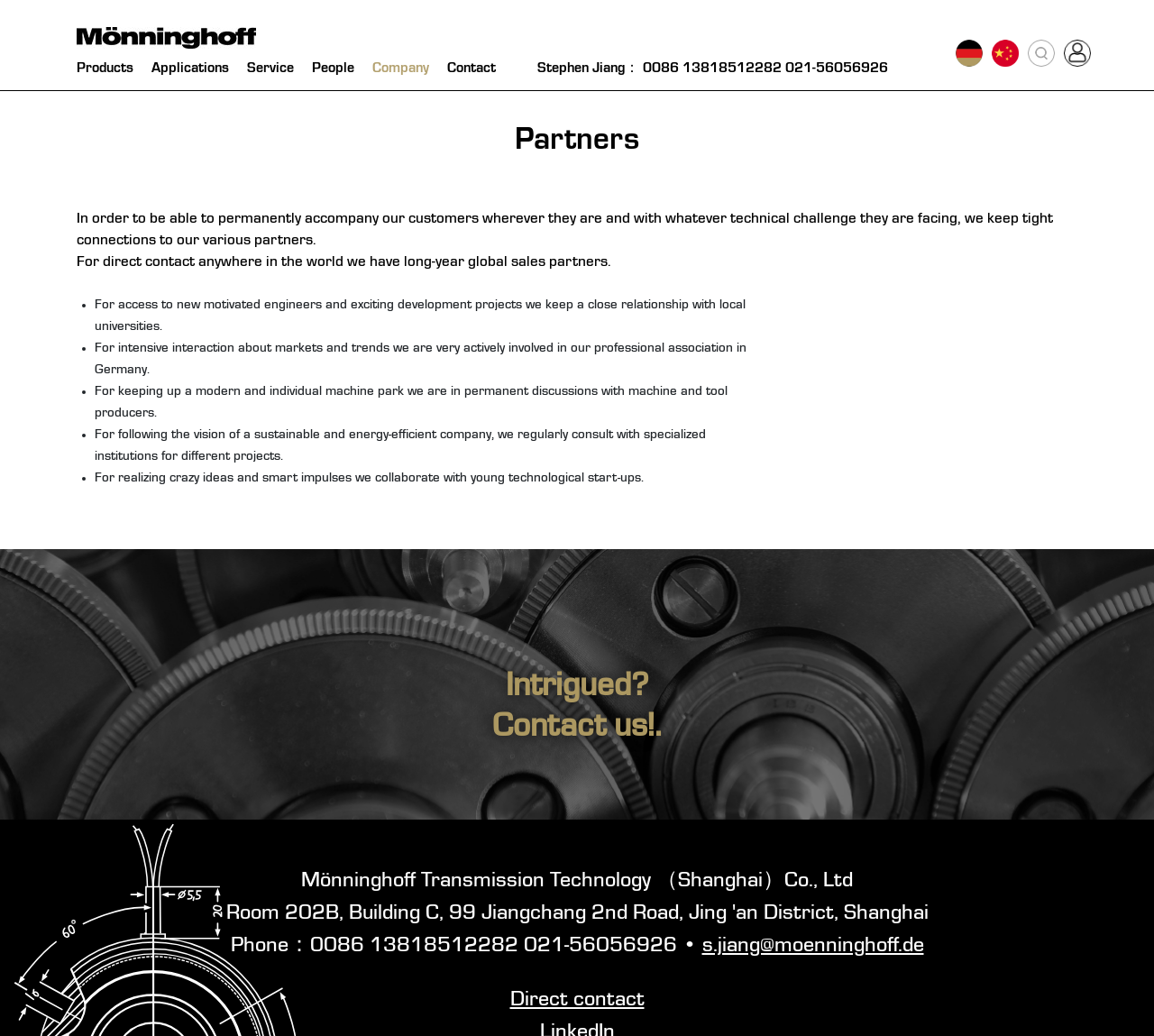Please determine the bounding box coordinates of the element to click in order to execute the following instruction: "Click the 'Direct contact' link". The coordinates should be four float numbers between 0 and 1, specified as [left, top, right, bottom].

[0.442, 0.955, 0.558, 0.976]